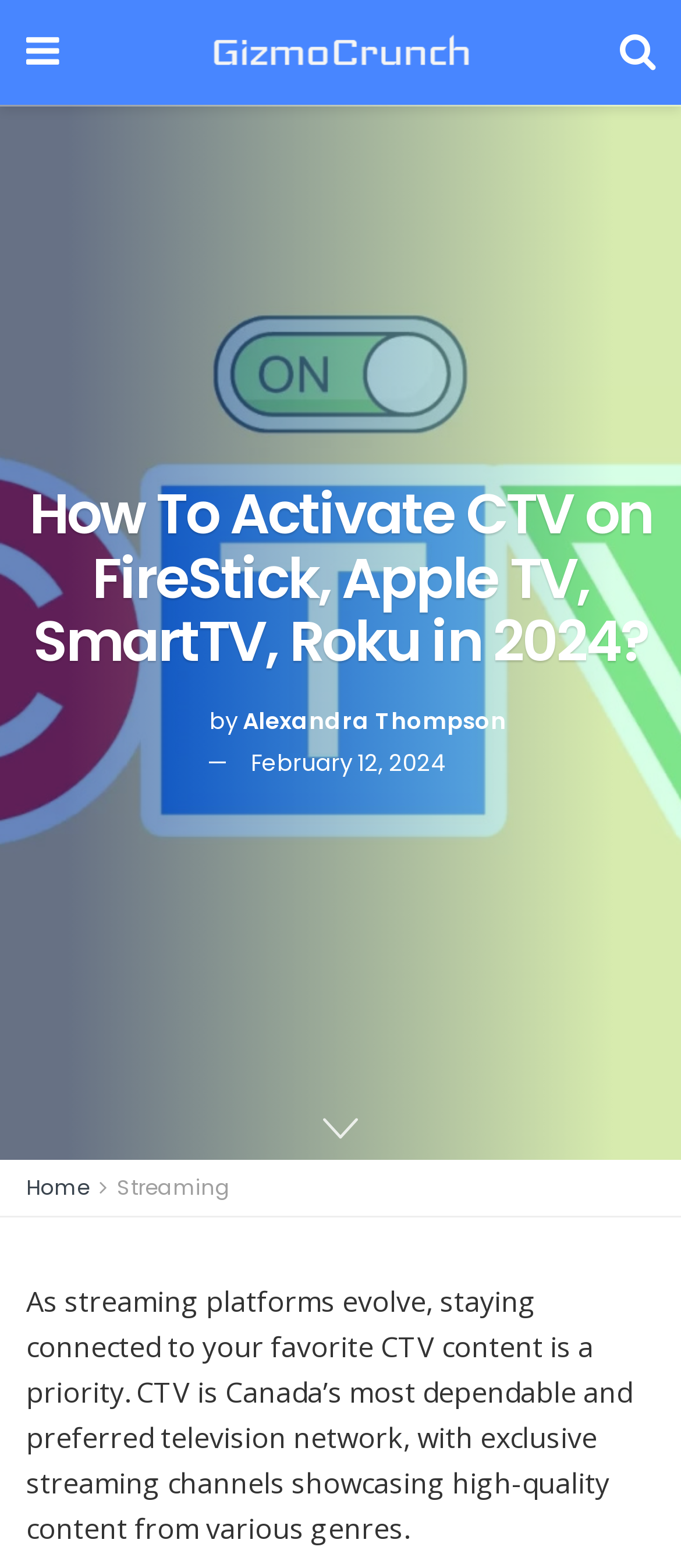Respond to the following question using a concise word or phrase: 
What is the name of the website?

GizmoCrunch